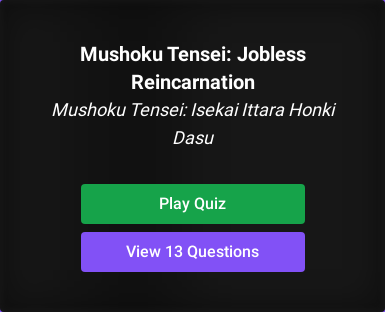Reply to the question with a single word or phrase:
How many questions are in the quiz?

13